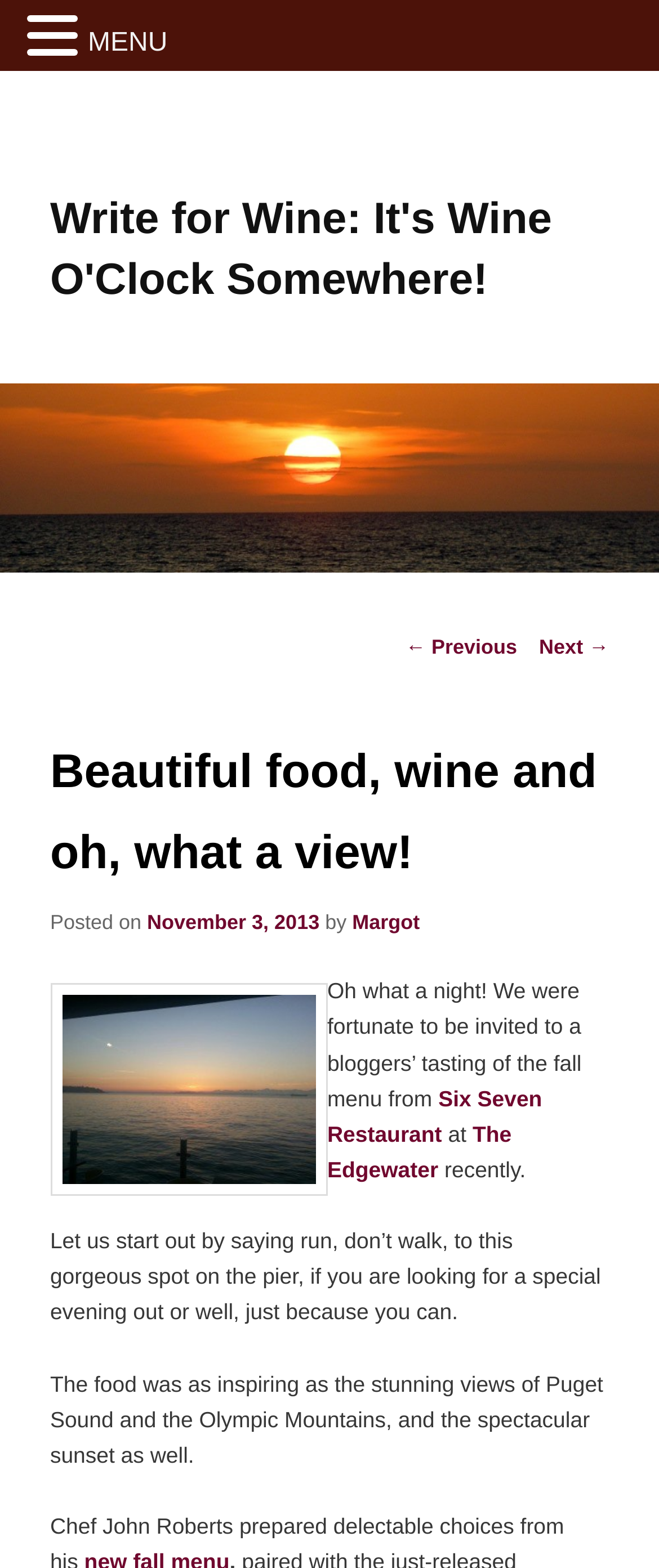Locate the bounding box coordinates of the clickable region to complete the following instruction: "Explore the menu."

[0.133, 0.009, 0.254, 0.046]